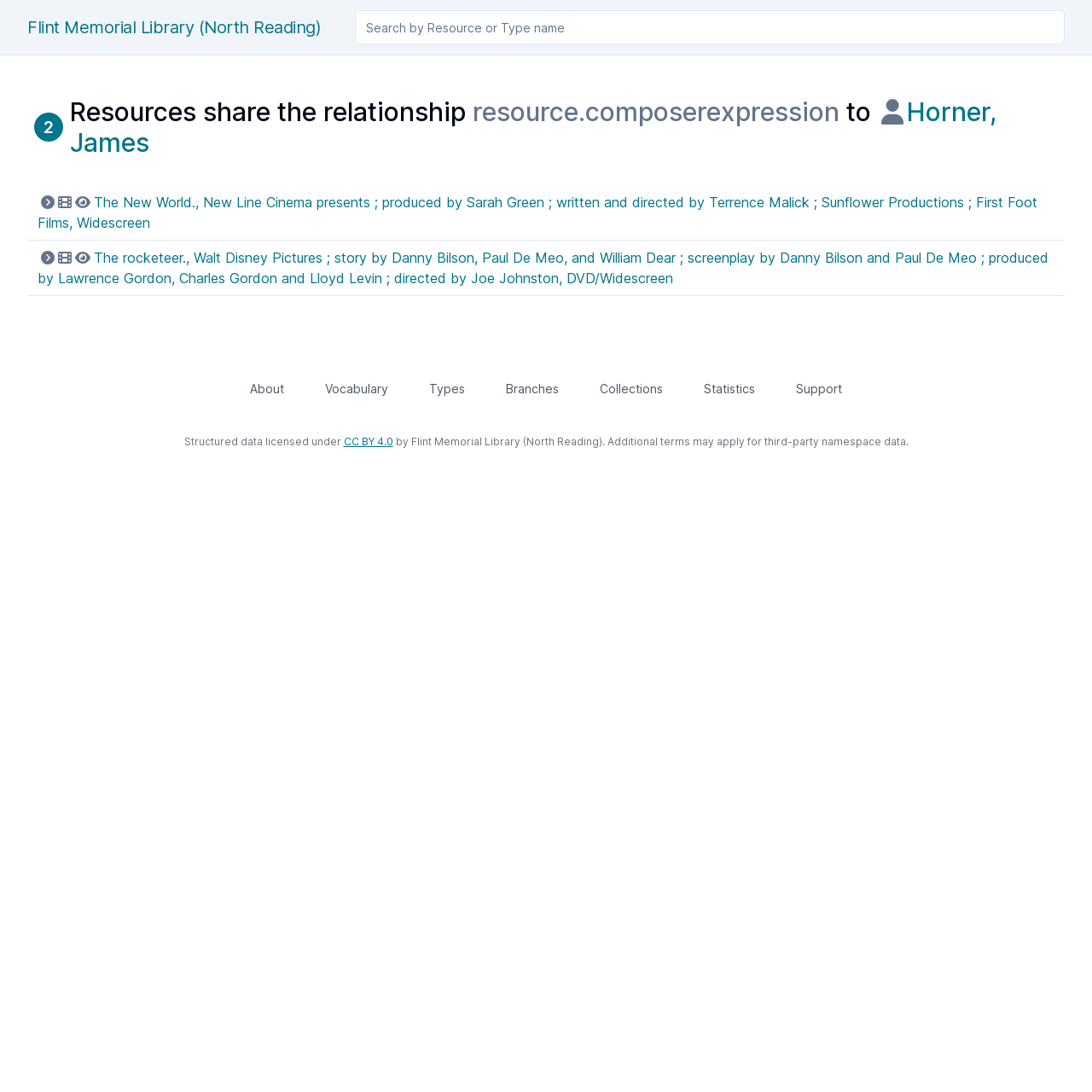Identify the bounding box coordinates for the region of the element that should be clicked to carry out the instruction: "Visit Flint Memorial Library". The bounding box coordinates should be four float numbers between 0 and 1, i.e., [left, top, right, bottom].

[0.025, 0.016, 0.294, 0.034]